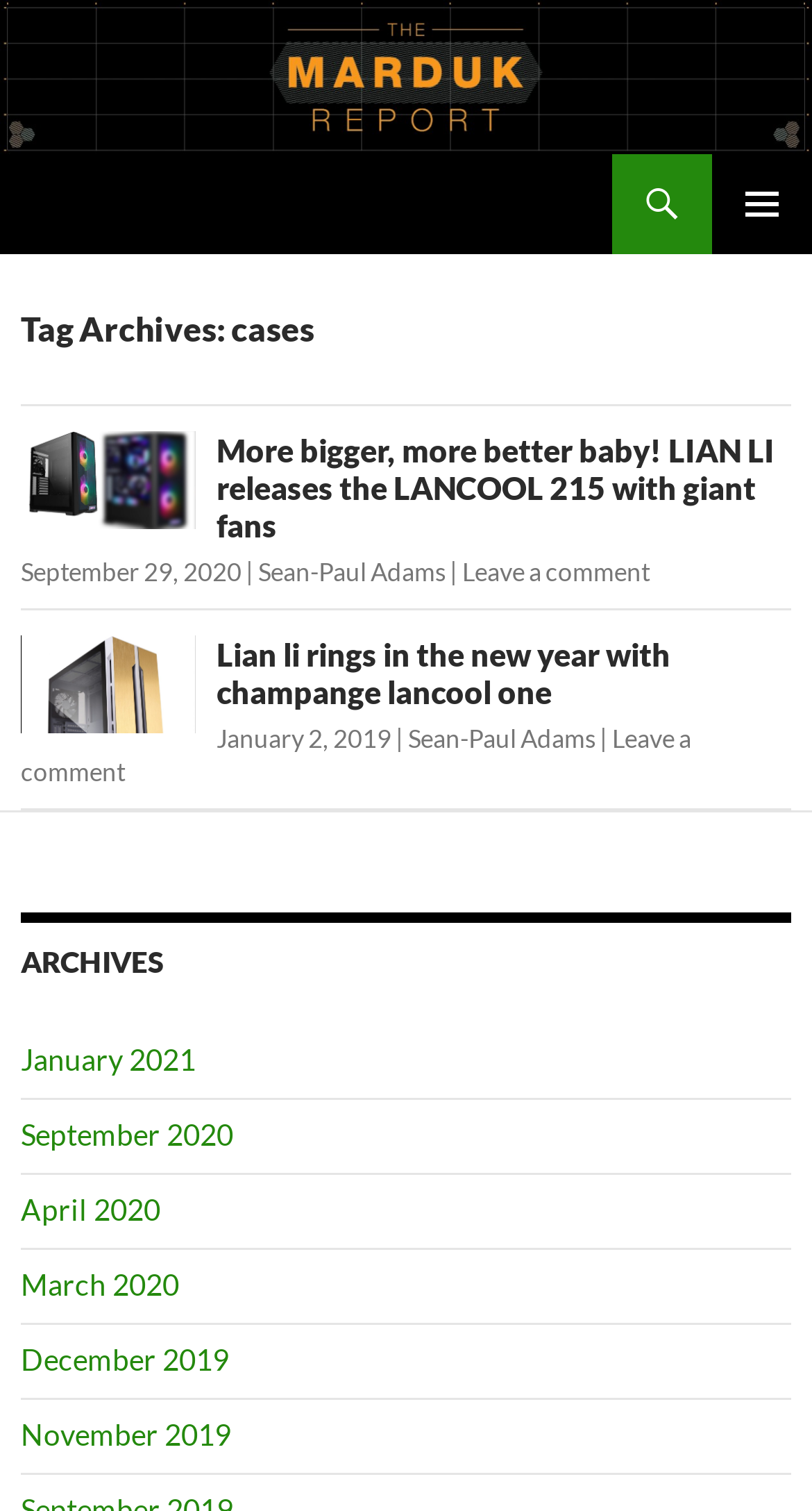Pinpoint the bounding box coordinates of the area that should be clicked to complete the following instruction: "Open primary menu". The coordinates must be given as four float numbers between 0 and 1, i.e., [left, top, right, bottom].

[0.877, 0.102, 1.0, 0.168]